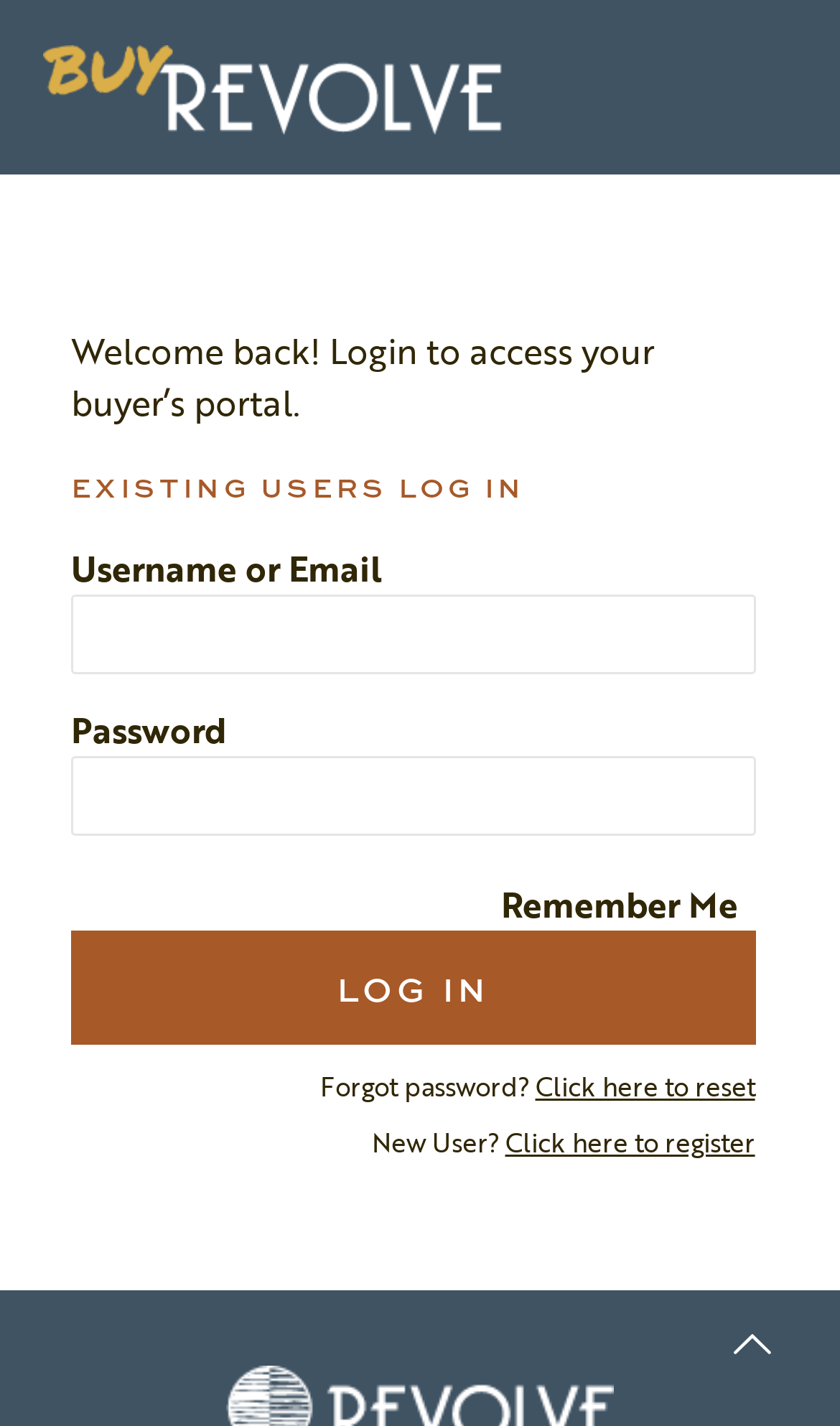Provide the bounding box coordinates in the format (top-left x, top-left y, bottom-right x, bottom-right y). All values are floating point numbers between 0 and 1. Determine the bounding box coordinate of the UI element described as: Click here to register

[0.601, 0.787, 0.899, 0.814]